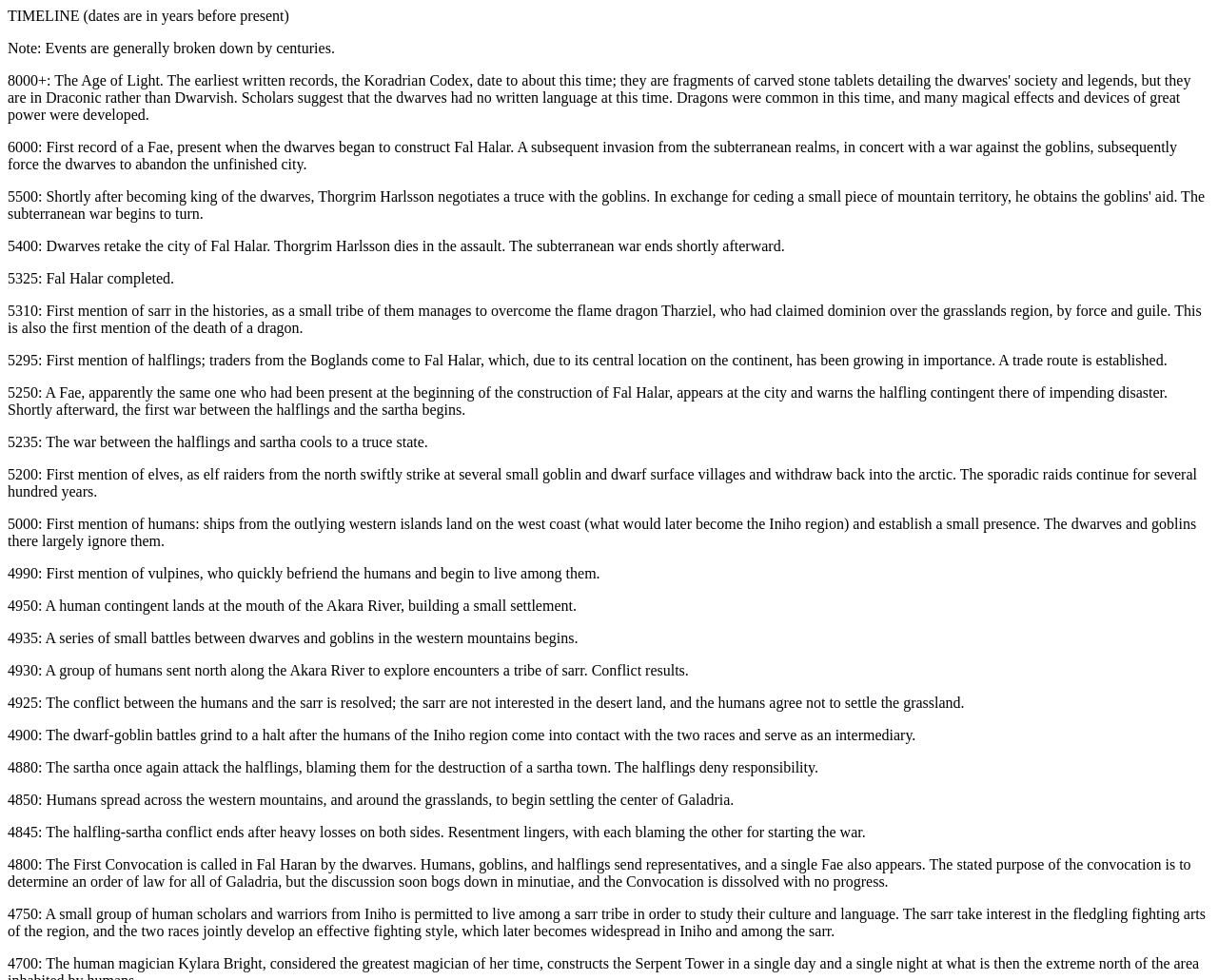Who warned the halfling contingent of impending disaster?
Using the details from the image, give an elaborate explanation to answer the question.

A Fae, apparently the same one who had been present at the beginning of the construction of Fal Halar, warned the halfling contingent of impending disaster, as mentioned in the event '5250: A Fae, apparently the same one who had been present at the beginning of the construction of Fal Halar, appears at the city and warns the halfling contingent there of impending disaster.'